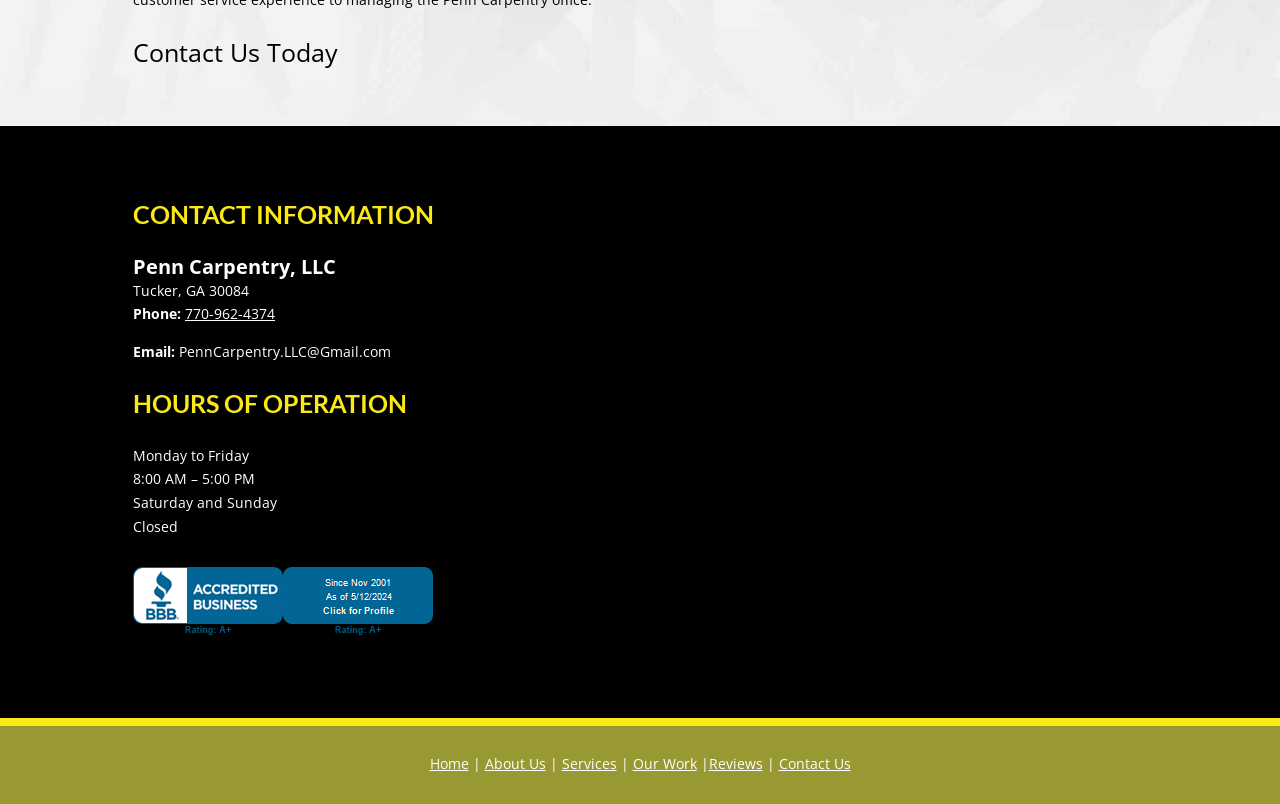What are the hours of operation on Saturday and Sunday?
Look at the screenshot and give a one-word or phrase answer.

Closed